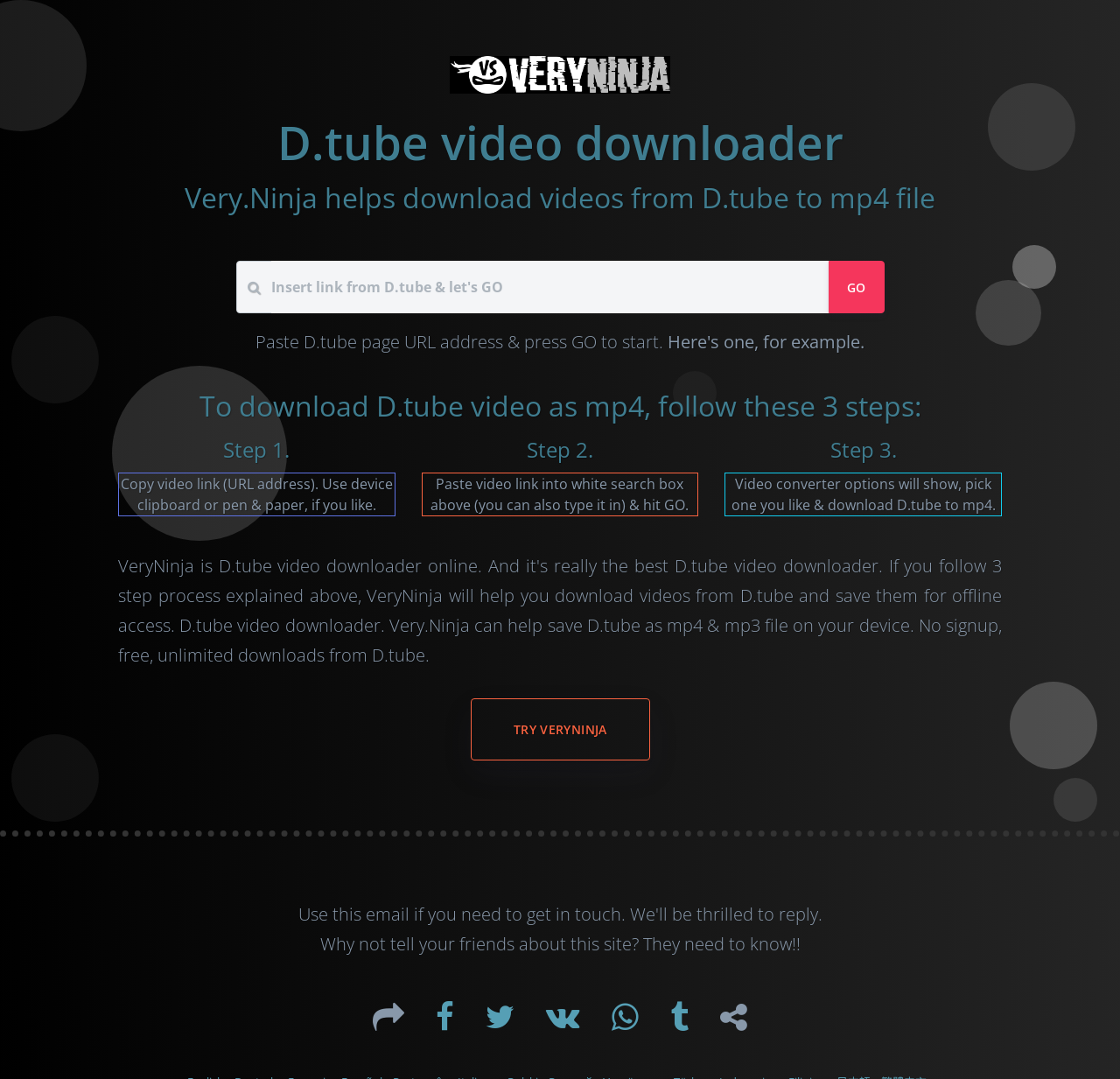With reference to the image, please provide a detailed answer to the following question: What is the first step to download a D.tube video?

According to the instructions provided on the webpage, the first step to download a D.tube video is to copy the video link (URL address) from D.tube. This is stated in the 'Step 1' section of the webpage.